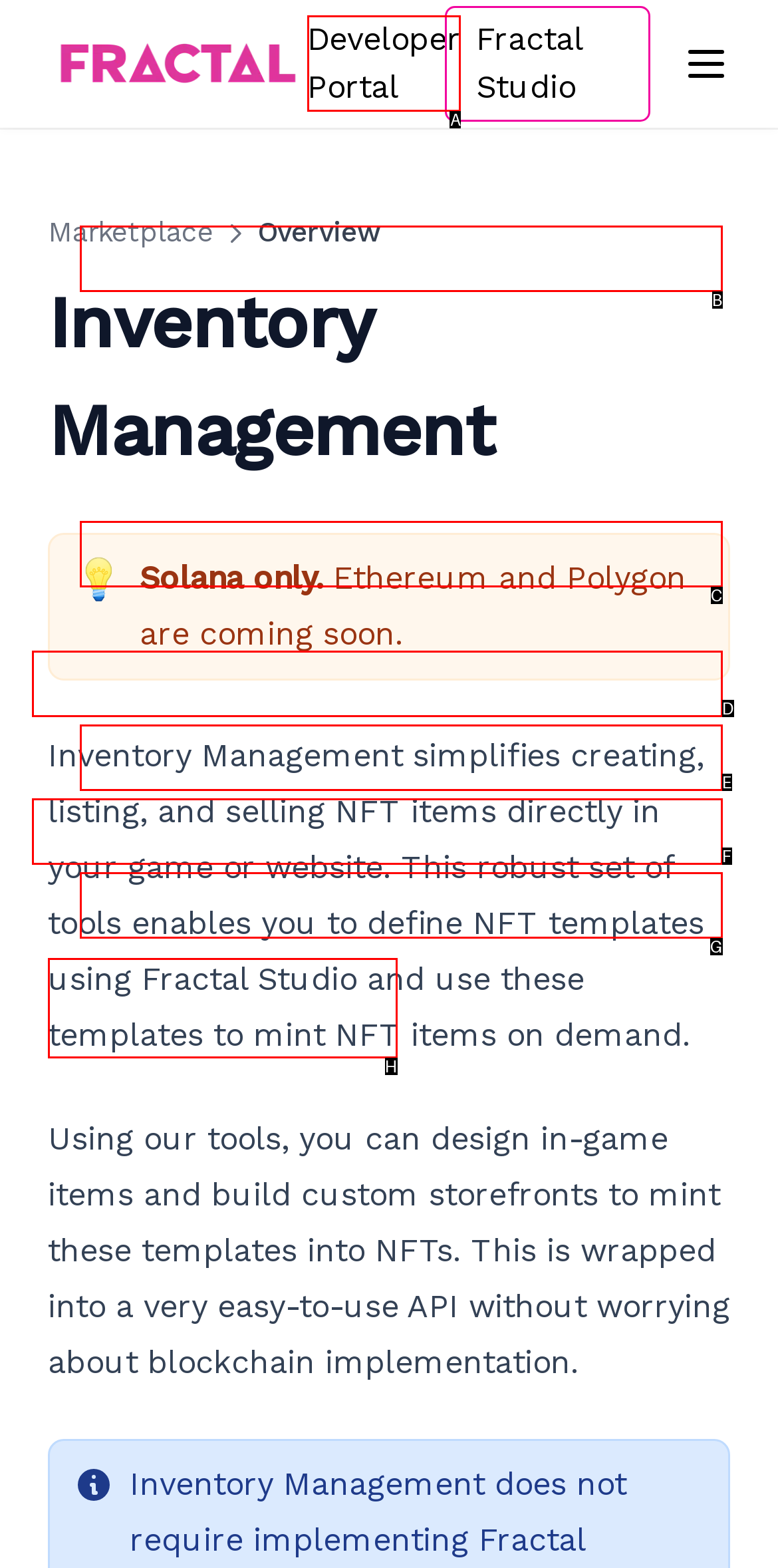From the options shown in the screenshot, tell me which lettered element I need to click to complete the task: Go to Developer Portal.

A